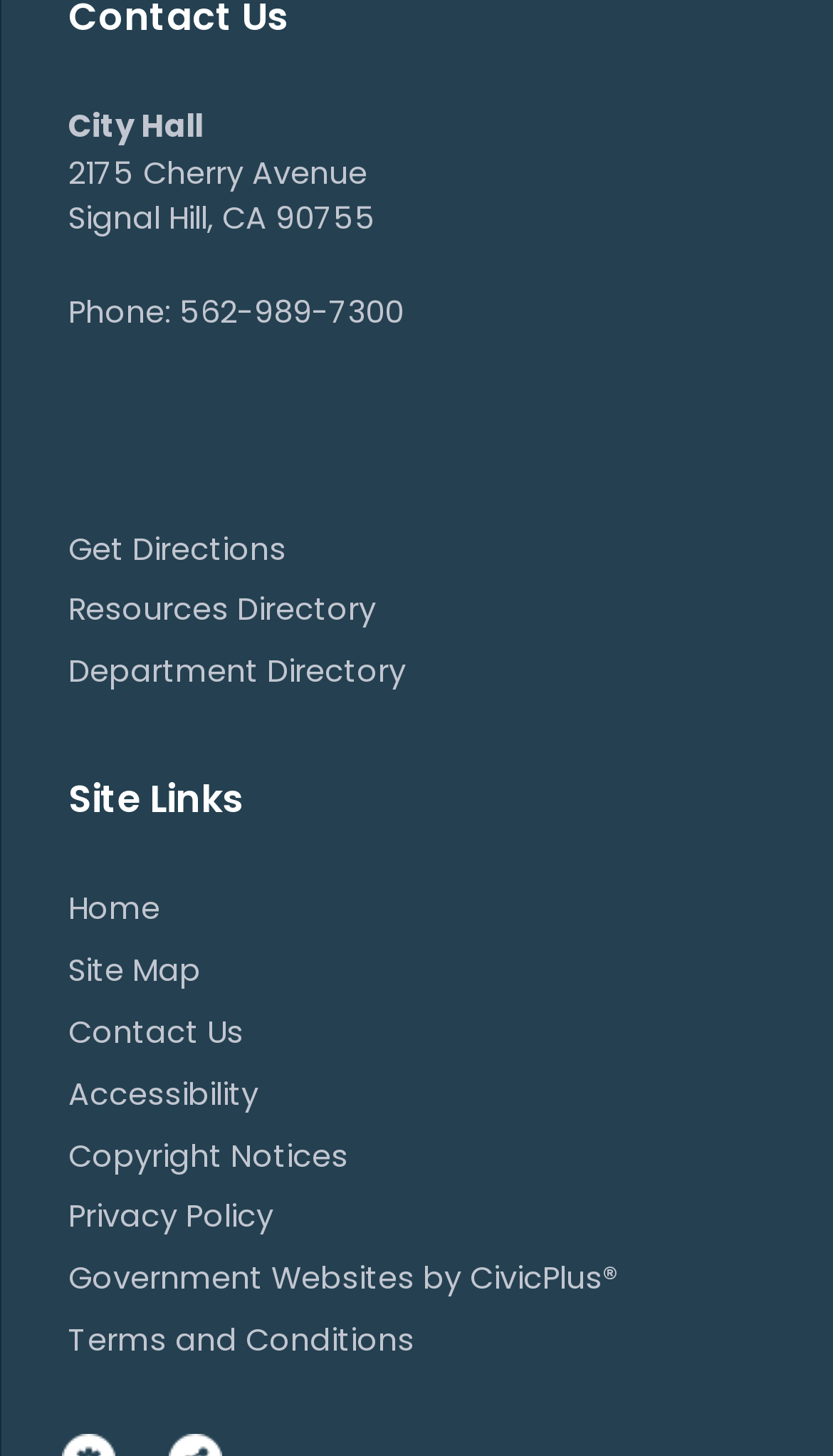What is the phone number of City Hall?
Look at the image and respond with a one-word or short-phrase answer.

562-989-7300